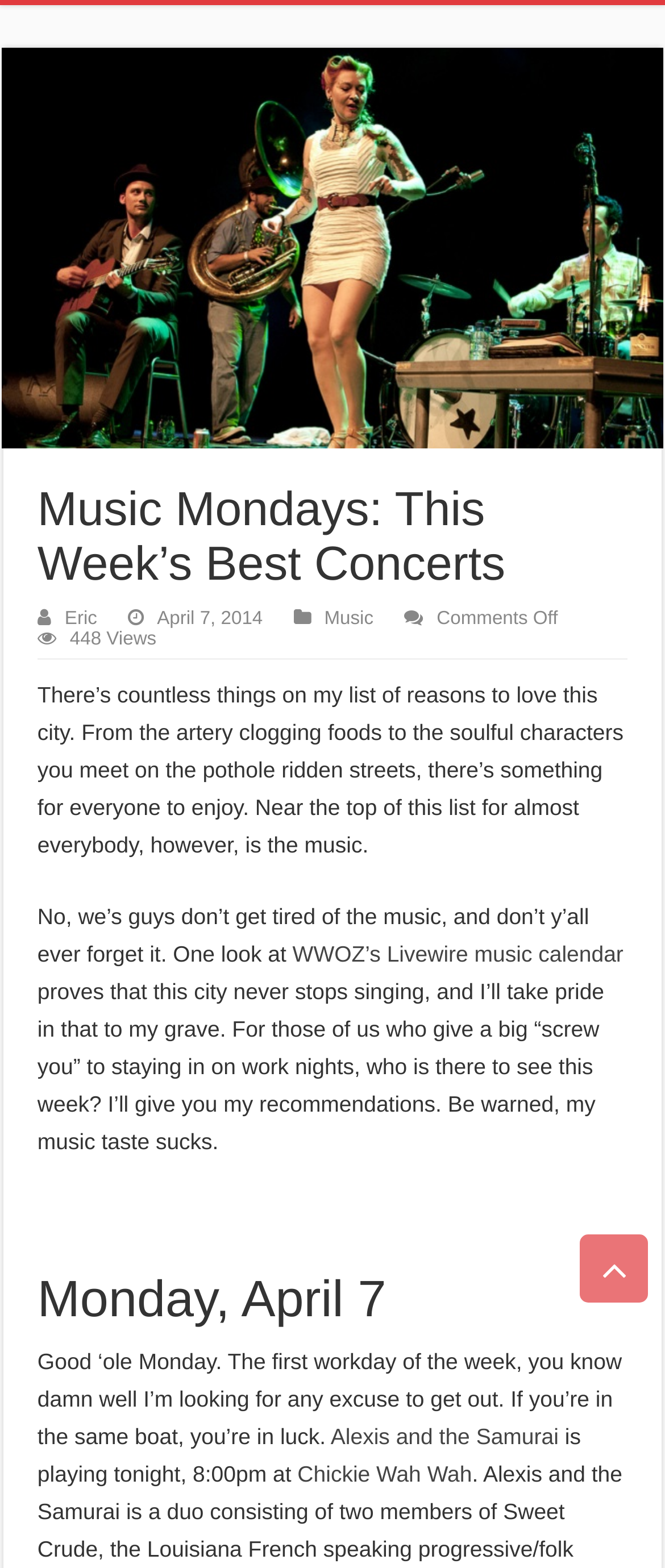Provide a brief response using a word or short phrase to this question:
What is the name of the band playing on Monday, April 7?

Alexis and the Samurai